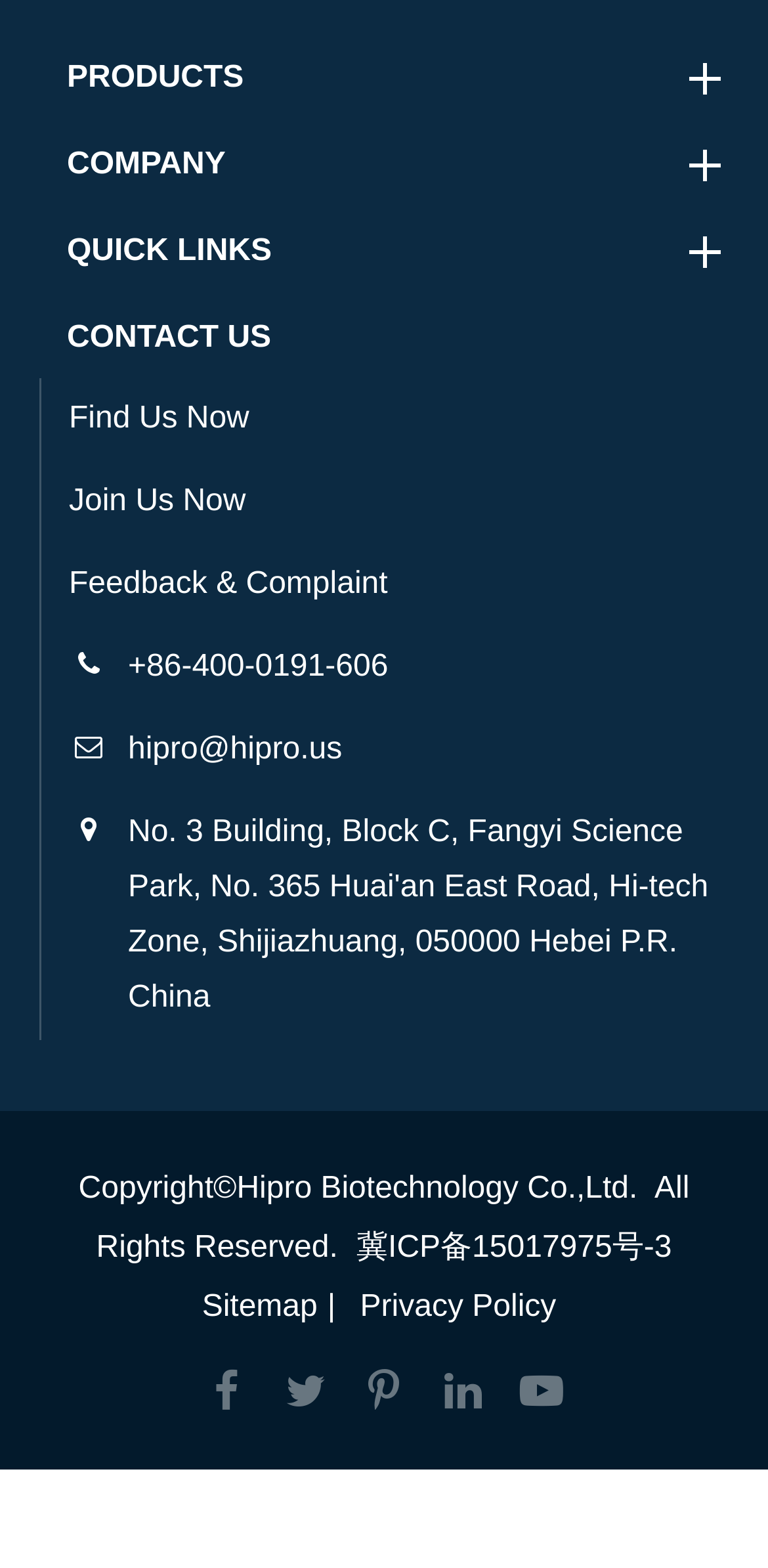What is the company name?
Answer the question using a single word or phrase, according to the image.

Hipro Biotechnology Co.,Ltd.